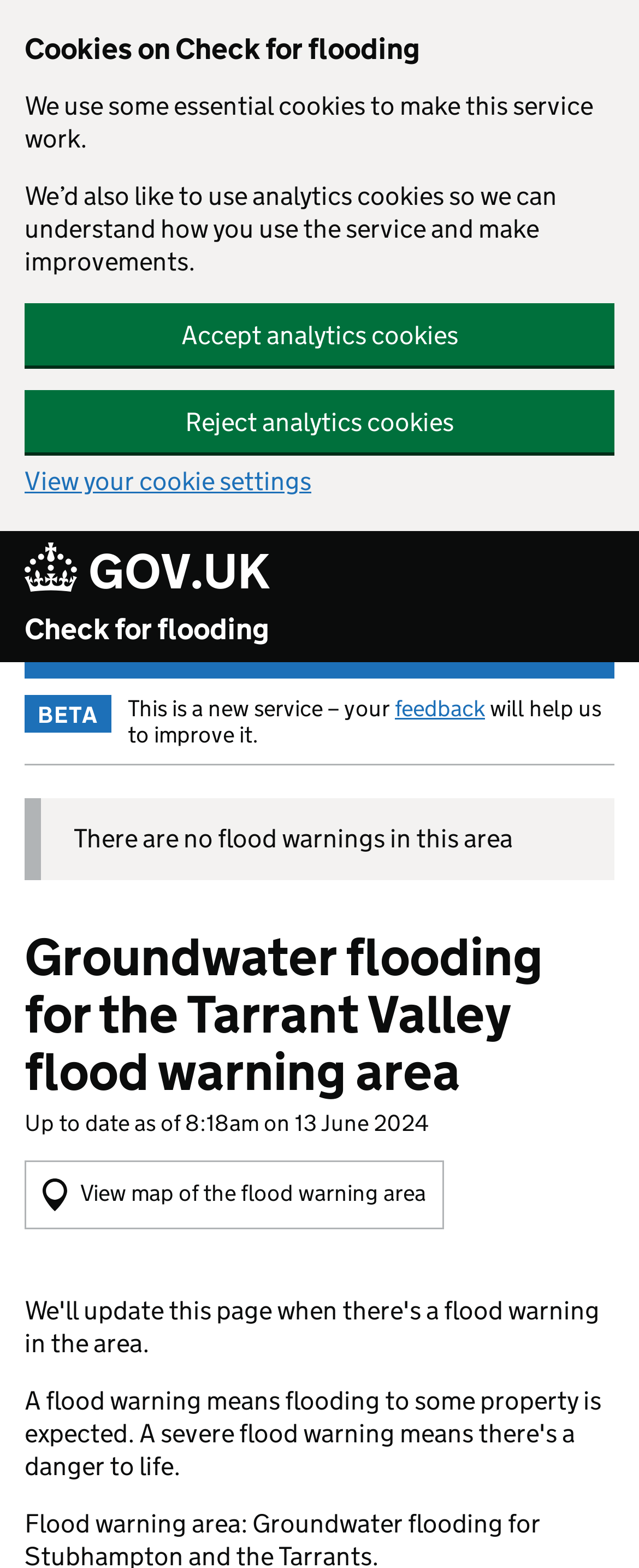From the element description: "Skip to main content", extract the bounding box coordinates of the UI element. The coordinates should be expressed as four float numbers between 0 and 1, in the order [left, top, right, bottom].

[0.0, 0.0, 0.079, 0.022]